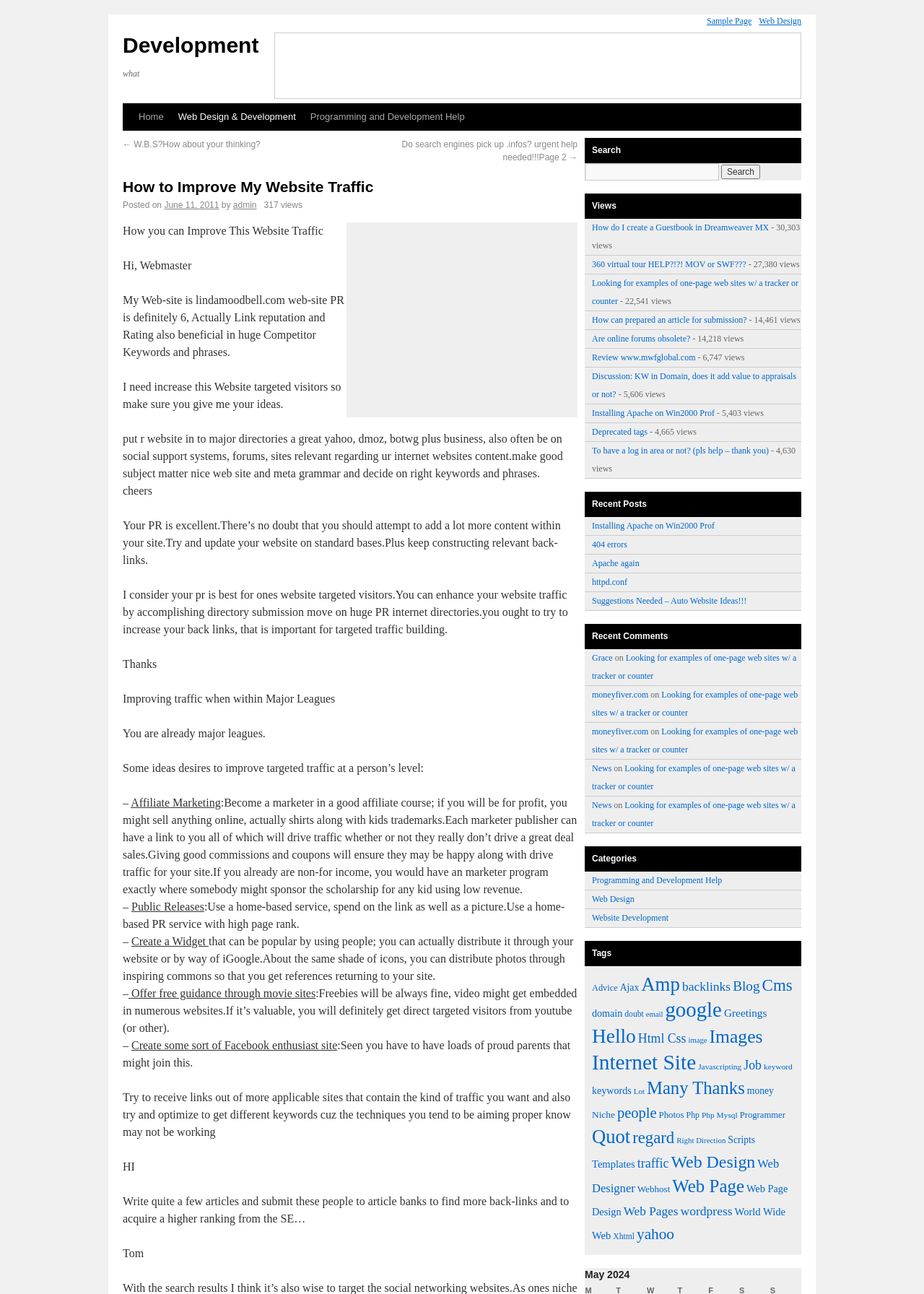Please identify the bounding box coordinates of the clickable element to fulfill the following instruction: "View the 'Recent Posts'". The coordinates should be four float numbers between 0 and 1, i.e., [left, top, right, bottom].

[0.633, 0.38, 0.867, 0.4]